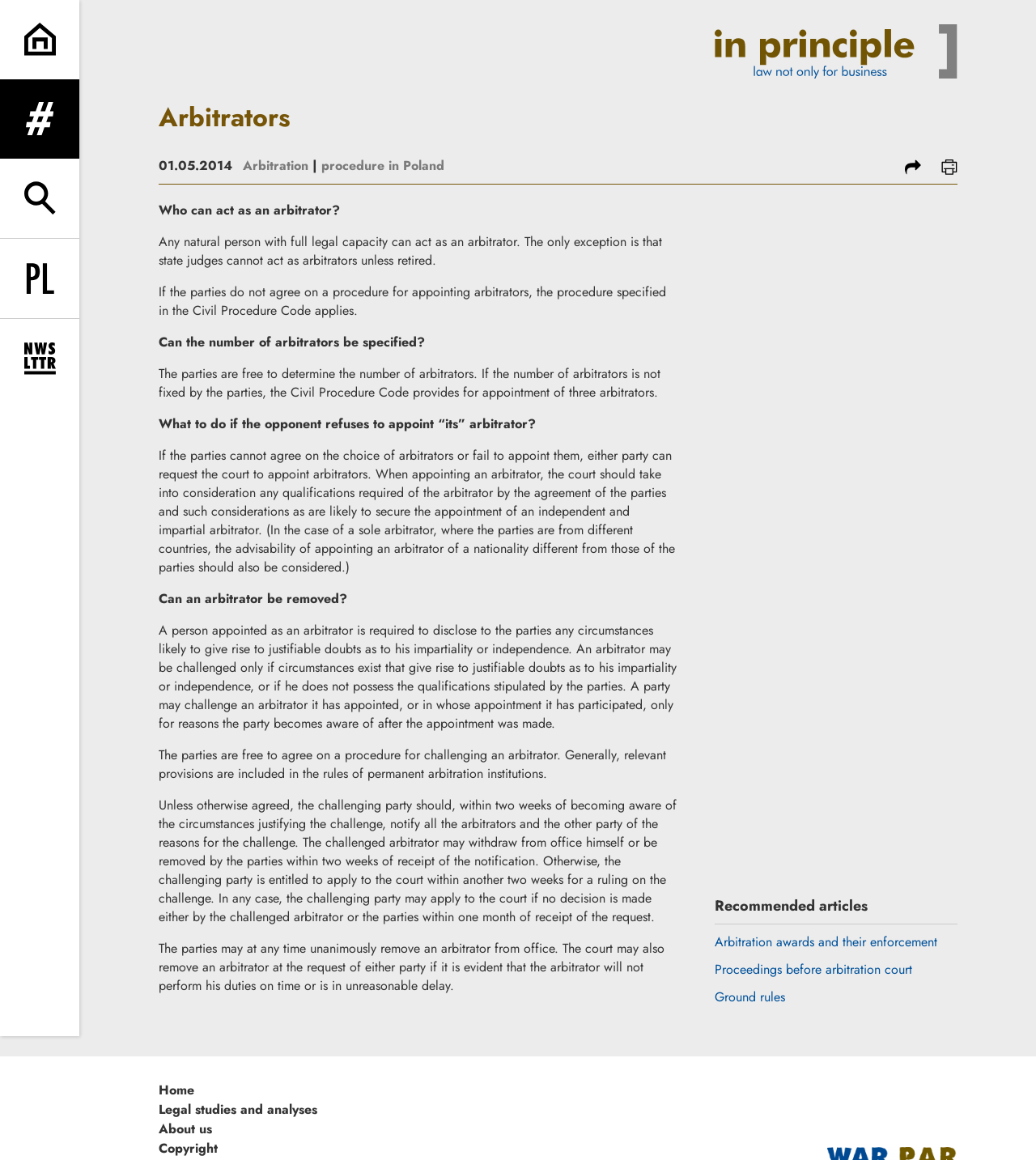Based on the provided description, "Legal studies and analyses", find the bounding box of the corresponding UI element in the screenshot.

[0.153, 0.949, 0.306, 0.965]